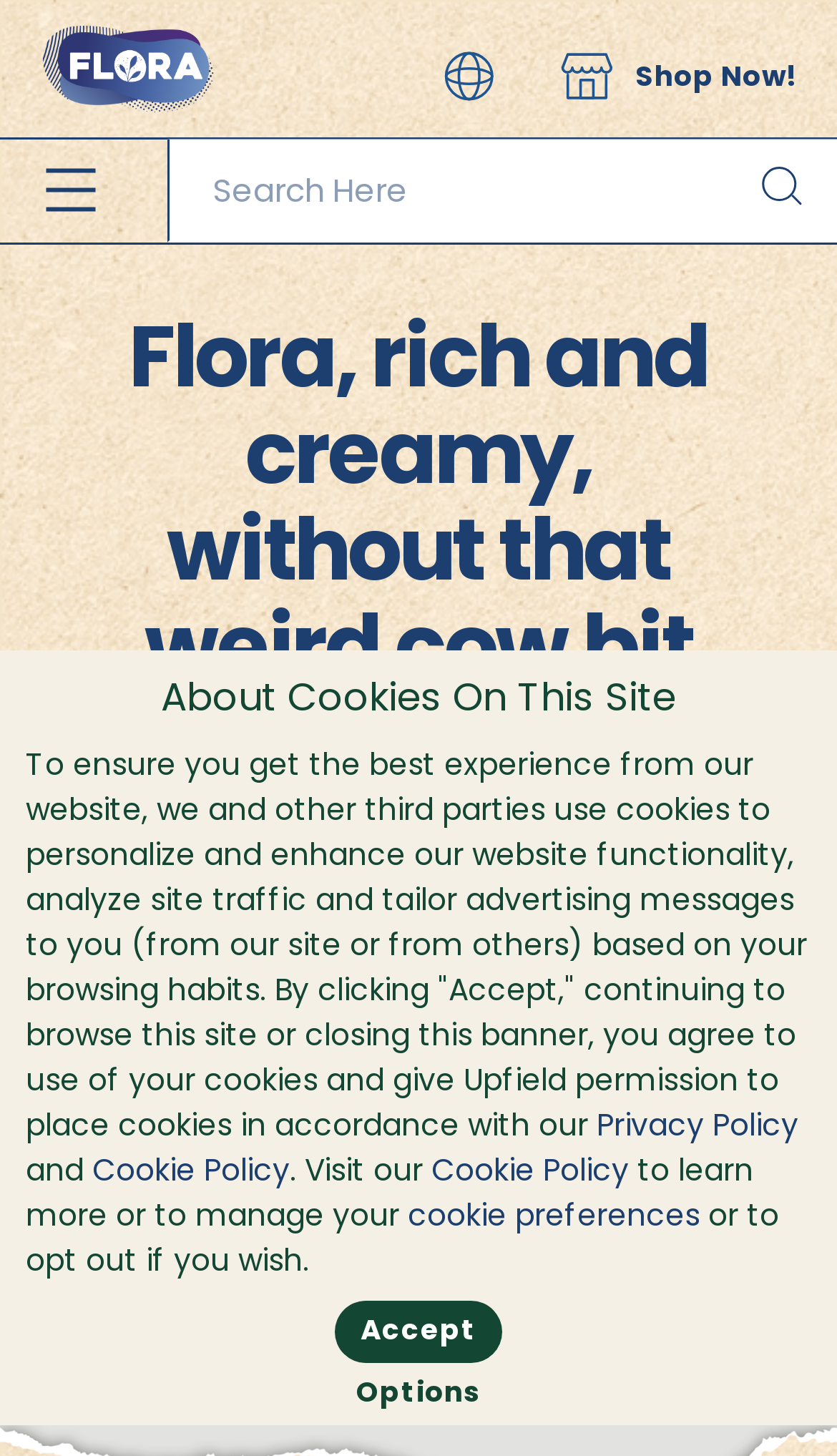Identify the bounding box coordinates of the specific part of the webpage to click to complete this instruction: "Search for something".

[0.2, 0.096, 1.0, 0.167]